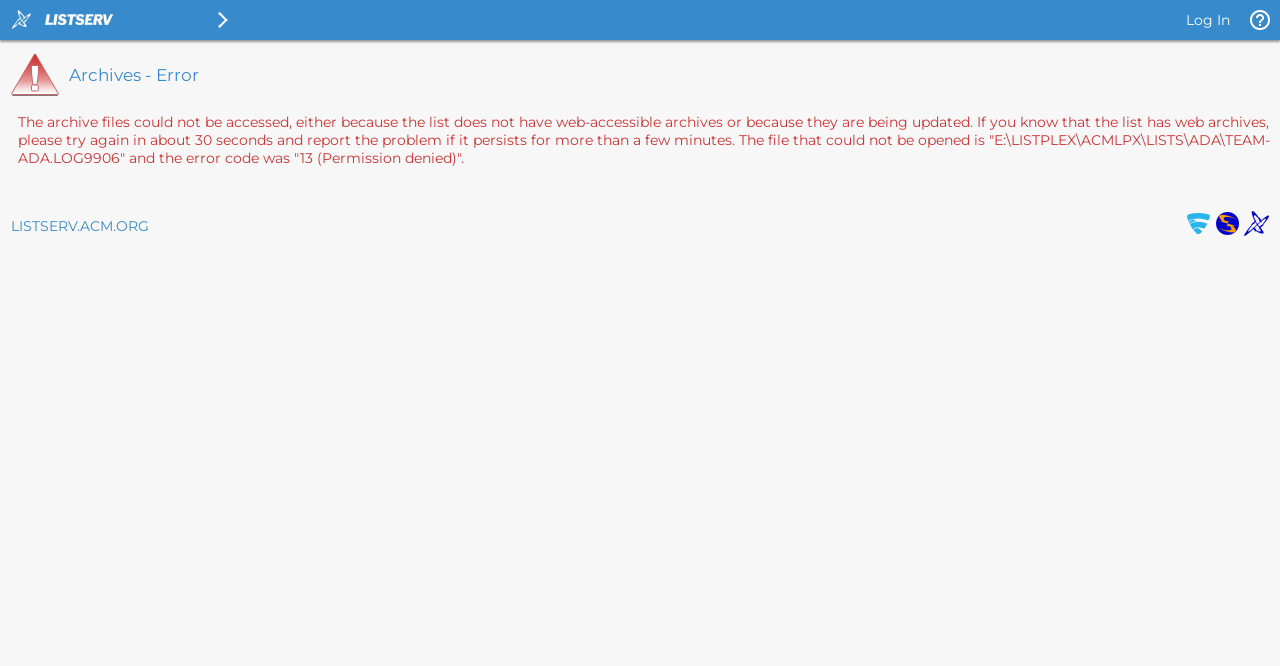Identify the bounding box for the described UI element. Provide the coordinates in (top-left x, top-left y, bottom-right x, bottom-right y) format with values ranging from 0 to 1: LISTSERV.ACM.ORG

[0.009, 0.325, 0.116, 0.352]